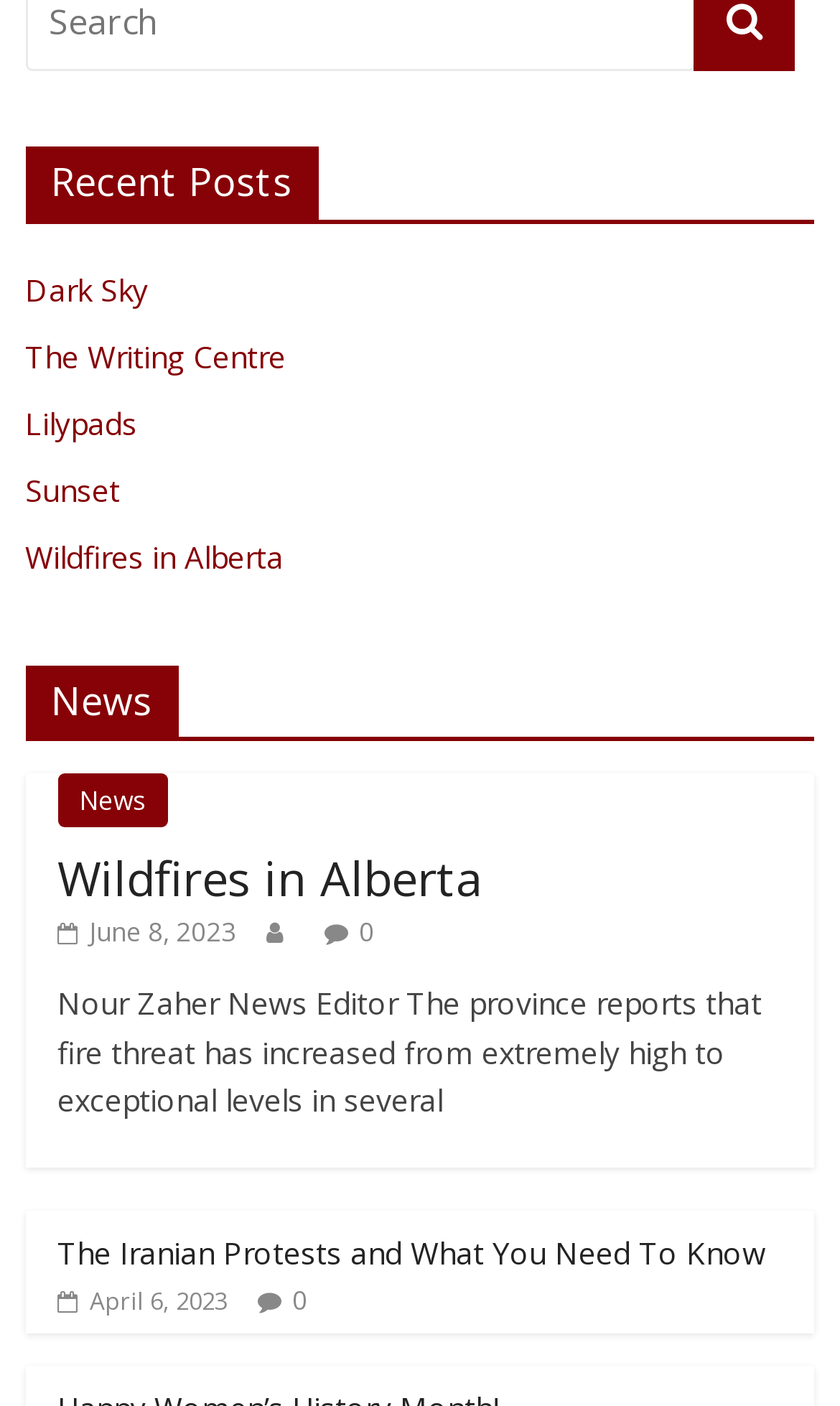Please give a one-word or short phrase response to the following question: 
When was the article 'Wildfires in Alberta' published?

June 8, 2023